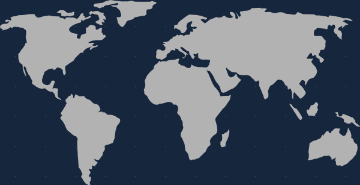Create a detailed narrative that captures the essence of the image.

The image displays a stylized, minimalist world map rendered in shades of gray against a deep navy blue background. The map provides a clear visual representation of continents and countries, highlighting the global landscape in a simple yet elegant design. This artistic interpretation might serve as a backdrop for discussions on travel, geography, or global connectivity, aligning with themes of exploration and discovery. The choice of colors and the overall aesthetic suggest a modern and sophisticated approach to representing the world.